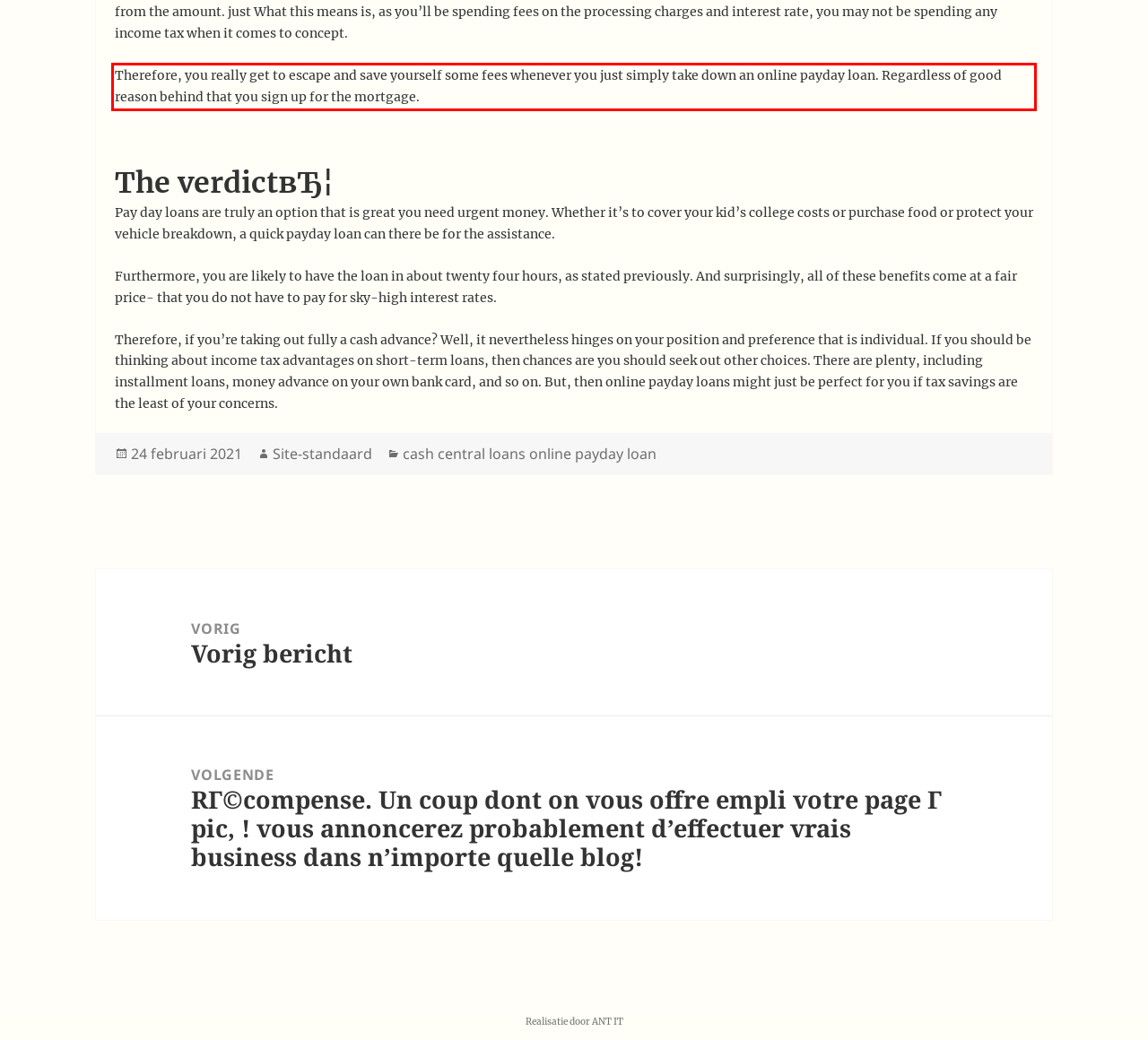Please perform OCR on the UI element surrounded by the red bounding box in the given webpage screenshot and extract its text content.

Therefore, you really get to escape and save yourself some fees whenever you just simply take down an online payday loan. Regardless of good reason behind that you sign up for the mortgage.